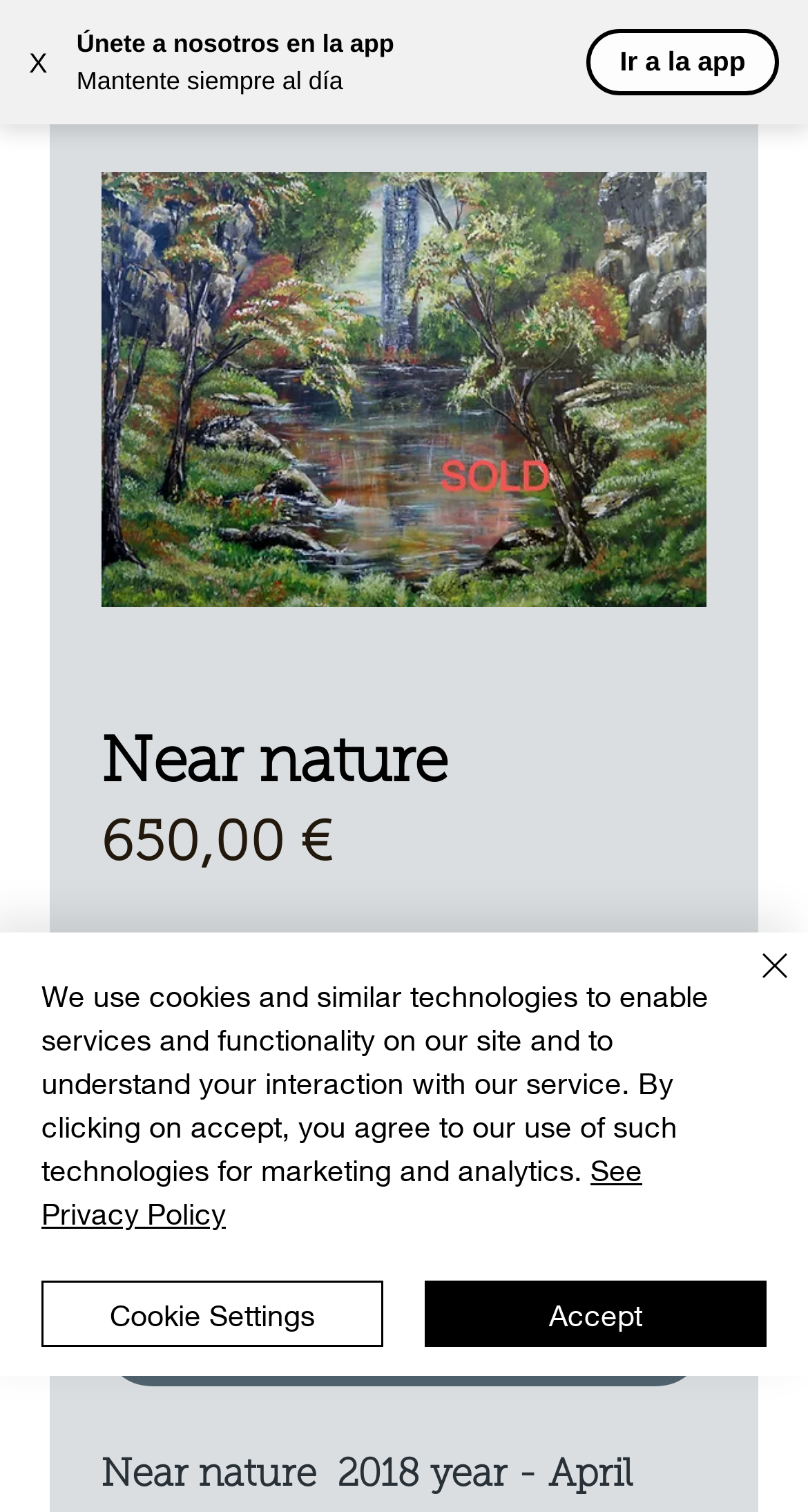Find the bounding box coordinates of the area that needs to be clicked in order to achieve the following instruction: "Click the close button". The coordinates should be specified as four float numbers between 0 and 1, i.e., [left, top, right, bottom].

[0.0, 0.012, 0.095, 0.071]